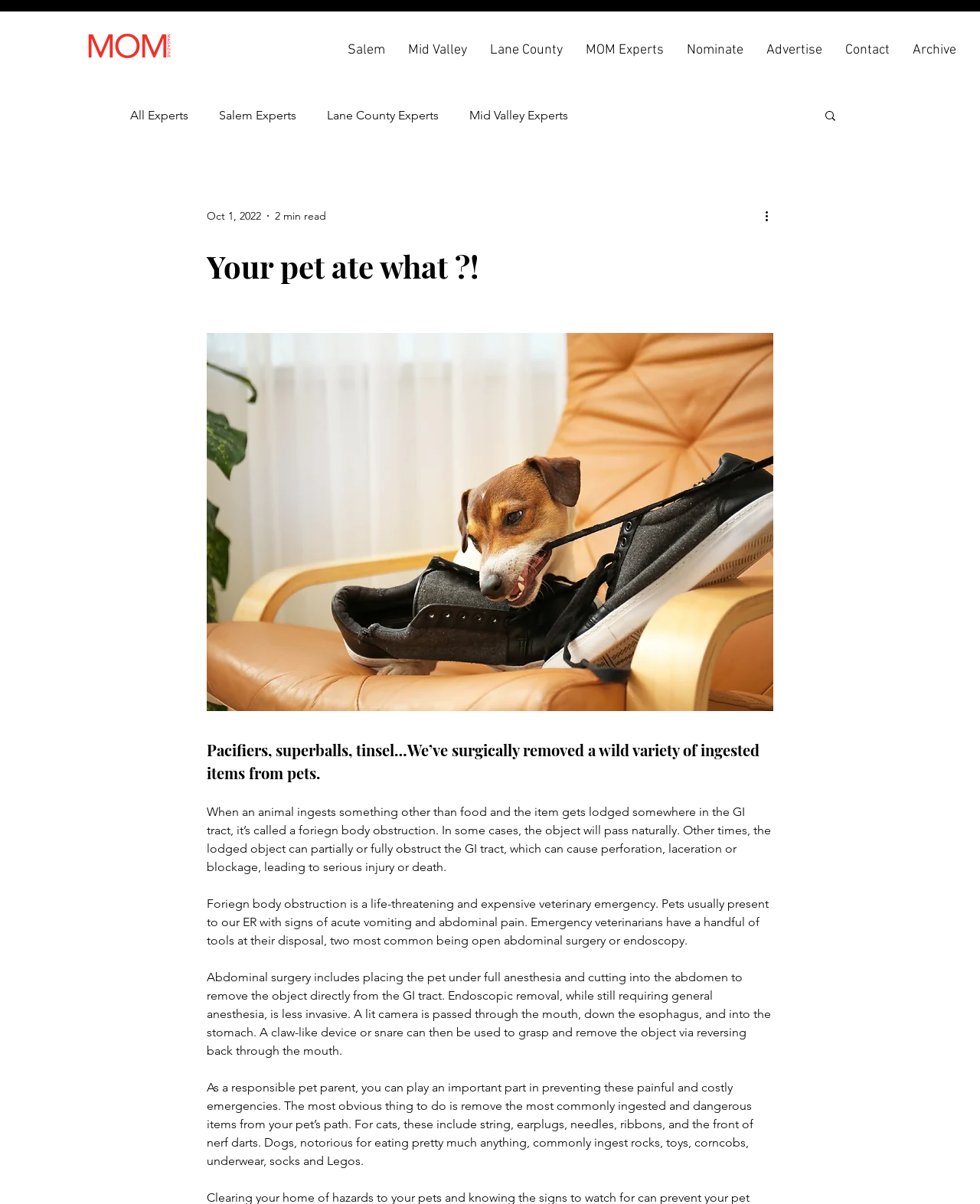Locate the bounding box coordinates of the clickable part needed for the task: "Click the 'MOM Experts' link".

[0.586, 0.034, 0.689, 0.048]